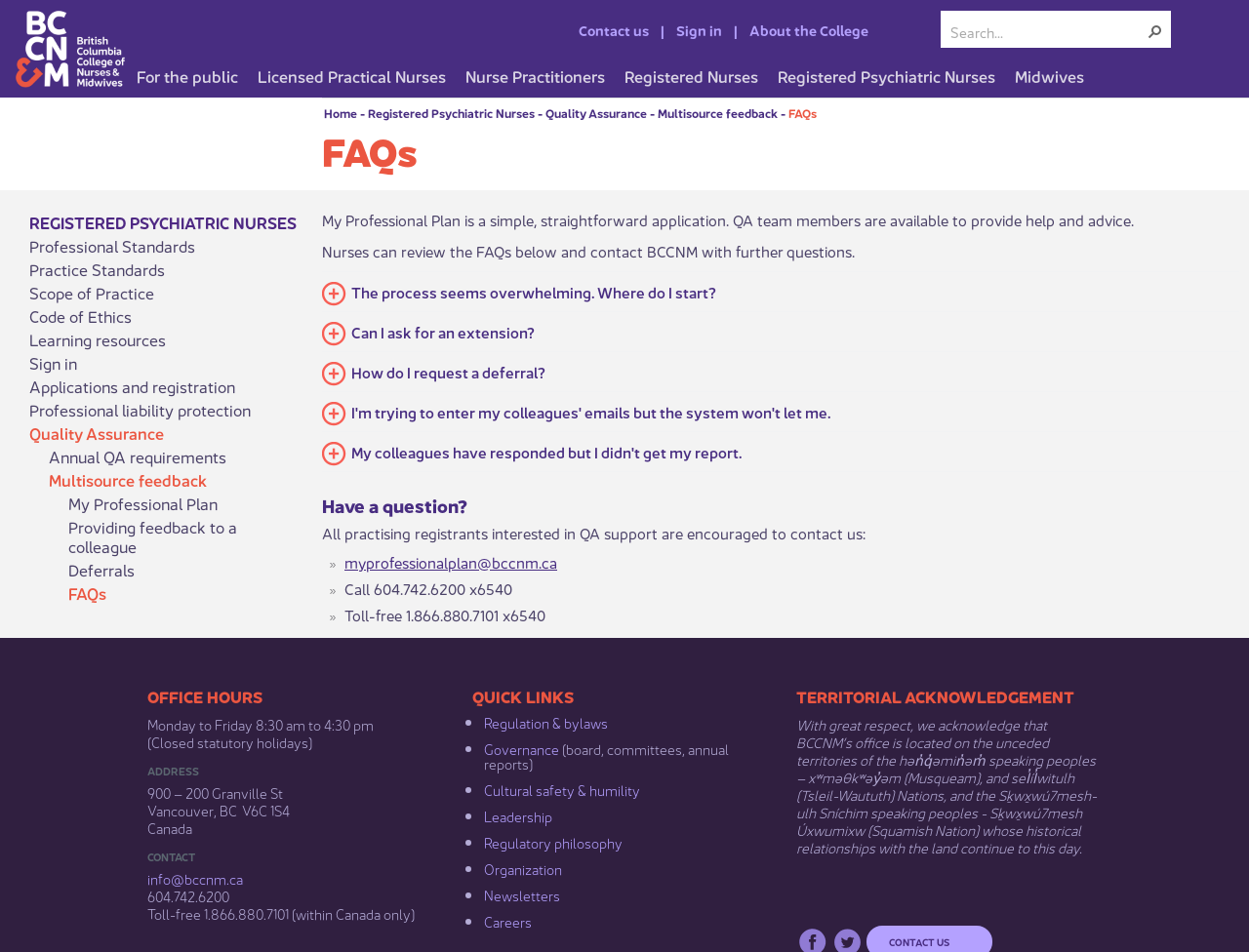Based on the element description, predict the bounding box coordinates (top-left x, top-left y, bottom-right x, bottom-right y) for the UI element in the screenshot: Quality Assurance

[0.023, 0.443, 0.242, 0.467]